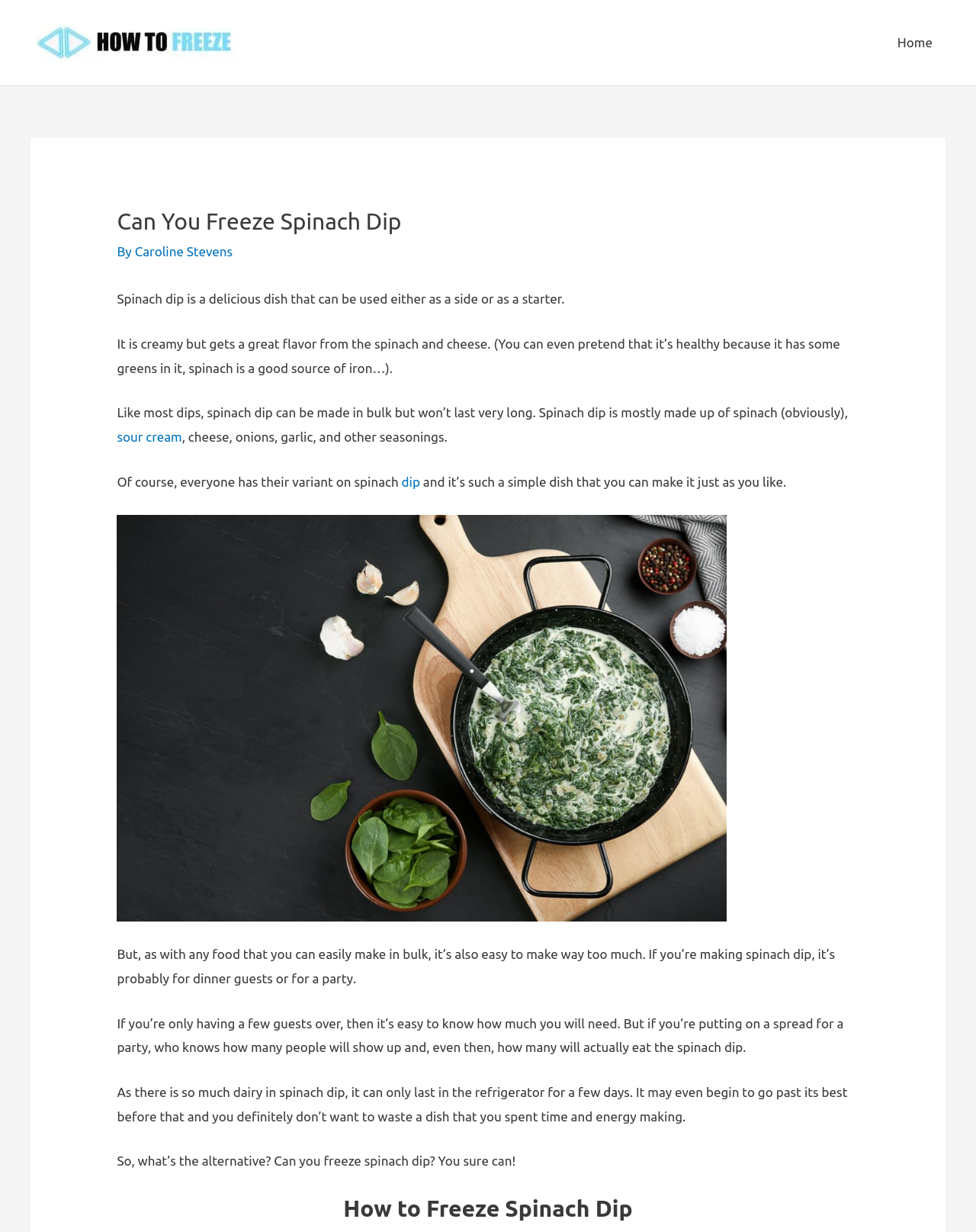Describe every aspect of the webpage in a detailed manner.

The webpage is about freezing spinach dip, with a focus on its usage and shelf life. At the top left, there is a link "Can You Freeze" accompanied by an image with the same name. On the top right, there is a navigation section labeled "Site Navigation" with a link to "Home". 

Below the navigation section, there is a header section with a heading "Can You Freeze Spinach Dip" followed by the author's name "Caroline Stevens". The main content of the webpage is a series of paragraphs describing spinach dip, its ingredients, and its usage. The text explains that spinach dip is a delicious dish that can be used as a side or starter, and it's creamy with a great flavor from spinach and cheese. 

The paragraphs continue to discuss the composition of spinach dip, its variant recipes, and the issue of making too much of it. There is an image embedded in the text, but its content is not described. The text then shifts to the problem of spinach dip's short shelf life due to its dairy content and the need to freeze it to preserve it. 

Finally, the webpage has a heading "How to Freeze Spinach Dip" at the bottom, indicating that the rest of the content will provide instructions on freezing spinach dip.